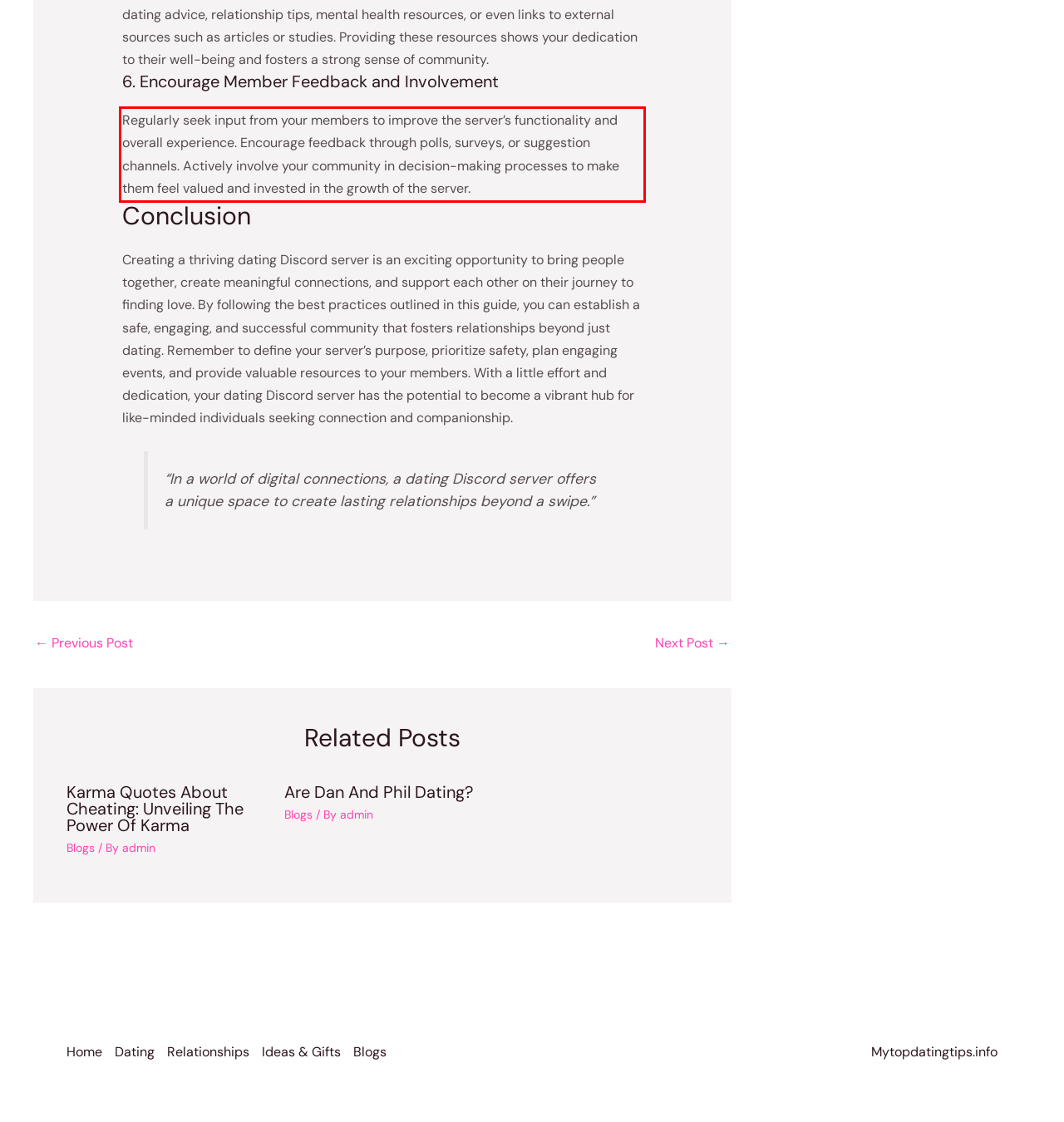Please examine the screenshot of the webpage and read the text present within the red rectangle bounding box.

Regularly seek input from your members to improve the server’s functionality and overall experience. Encourage feedback through polls, surveys, or suggestion channels. Actively involve your community in decision-making processes to make them feel valued and invested in the growth of the server.